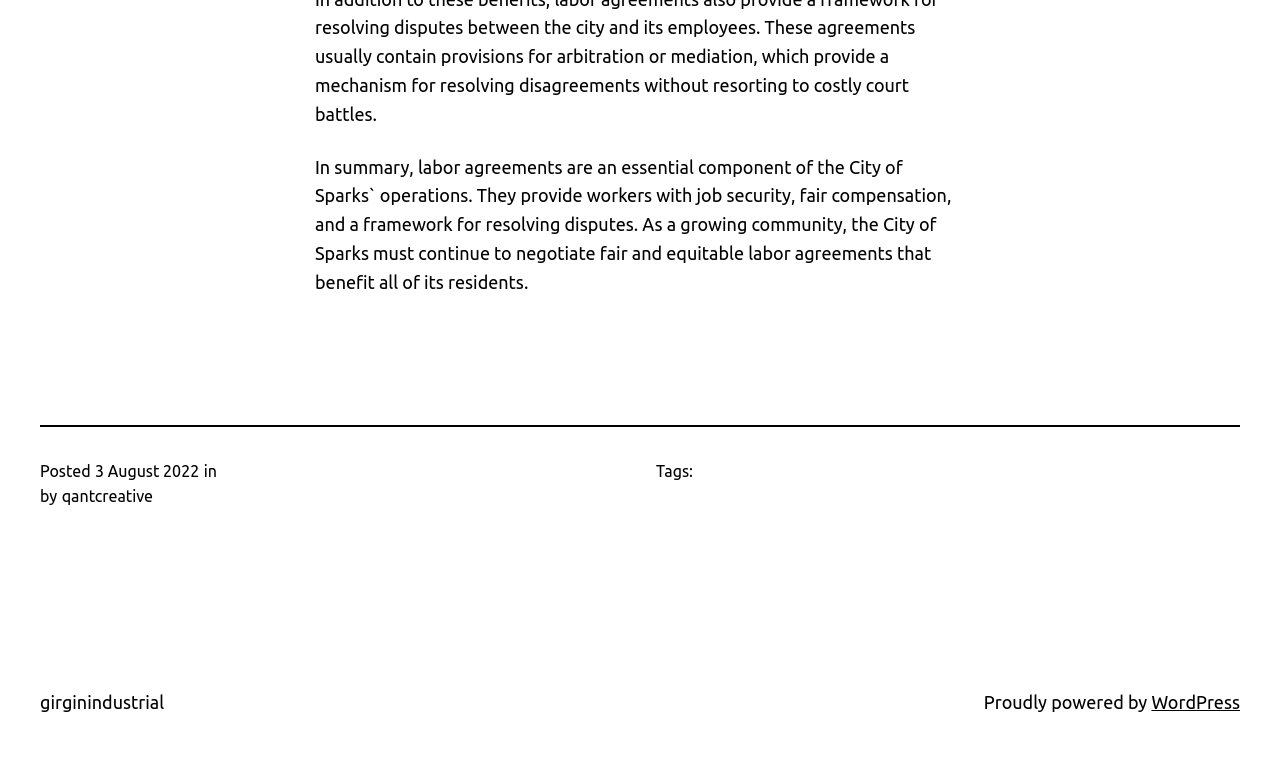Identify the bounding box of the HTML element described here: "girginindustrial". Provide the coordinates as four float numbers between 0 and 1: [left, top, right, bottom].

[0.031, 0.91, 0.128, 0.936]